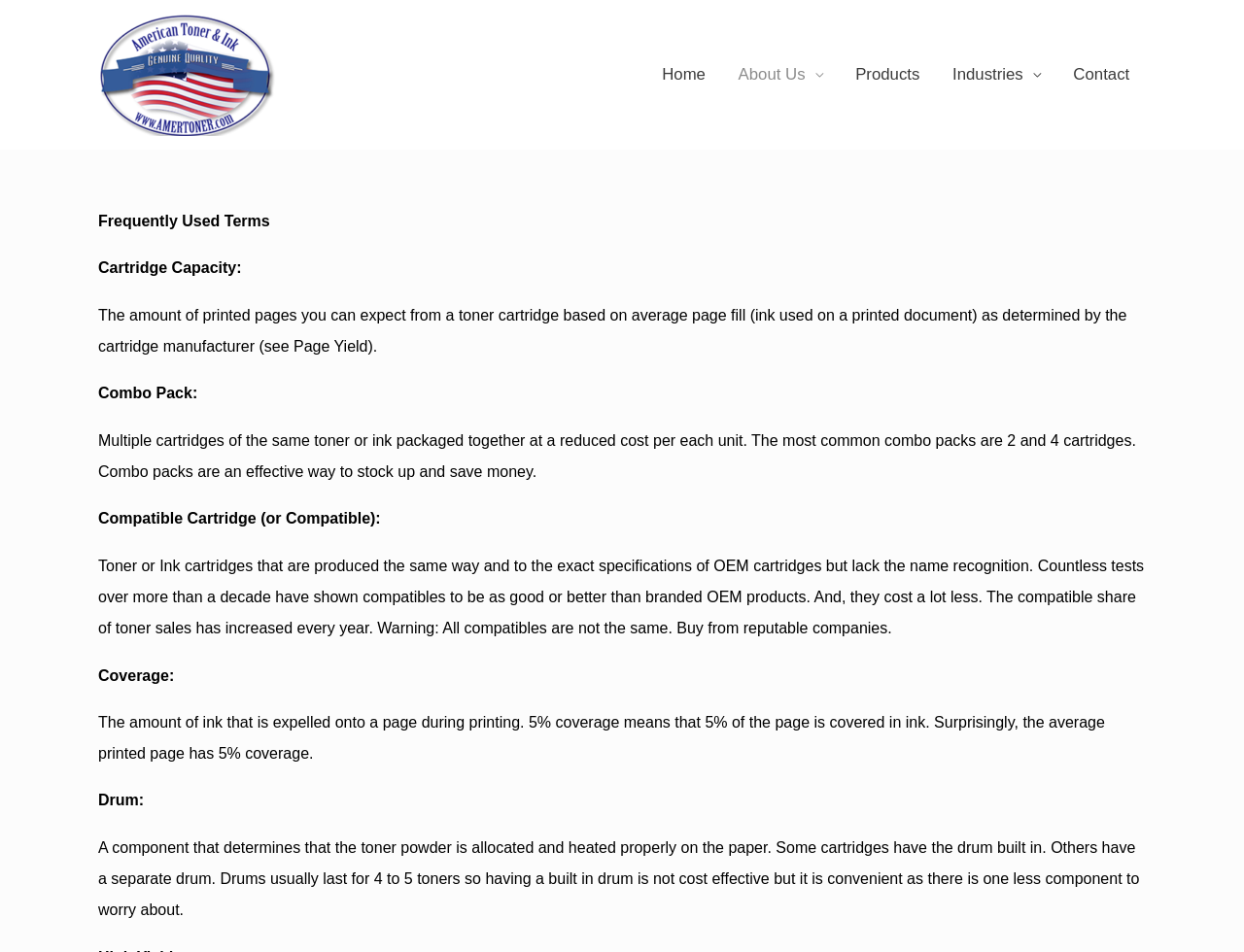What is the definition of Cartridge Capacity?
Please answer the question with a single word or phrase, referencing the image.

The amount of printed pages